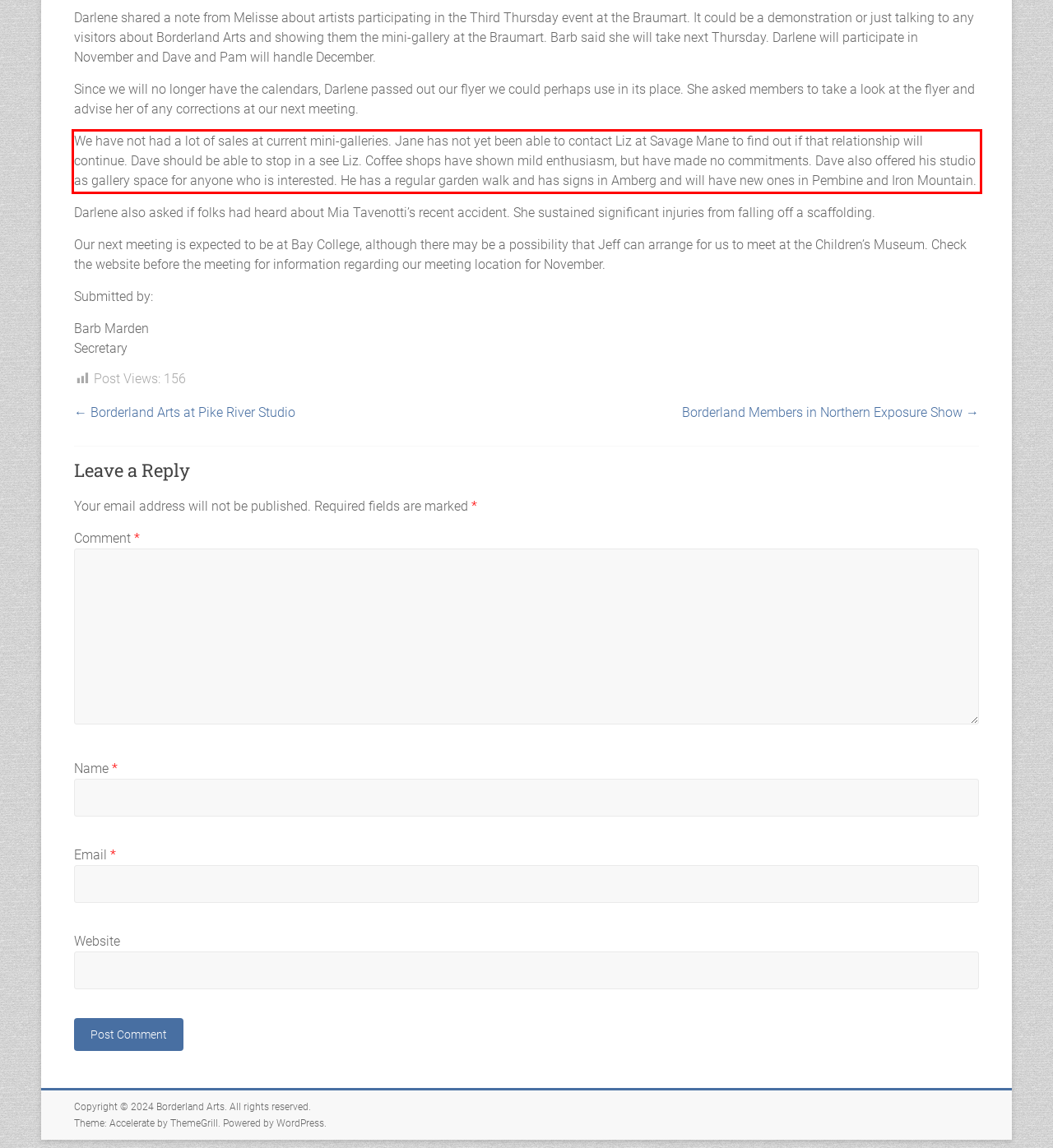Please perform OCR on the UI element surrounded by the red bounding box in the given webpage screenshot and extract its text content.

We have not had a lot of sales at current mini-galleries. Jane has not yet been able to contact Liz at Savage Mane to find out if that relationship will continue. Dave should be able to stop in a see Liz. Coffee shops have shown mild enthusiasm, but have made no commitments. Dave also offered his studio as gallery space for anyone who is interested. He has a regular garden walk and has signs in Amberg and will have new ones in Pembine and Iron Mountain.